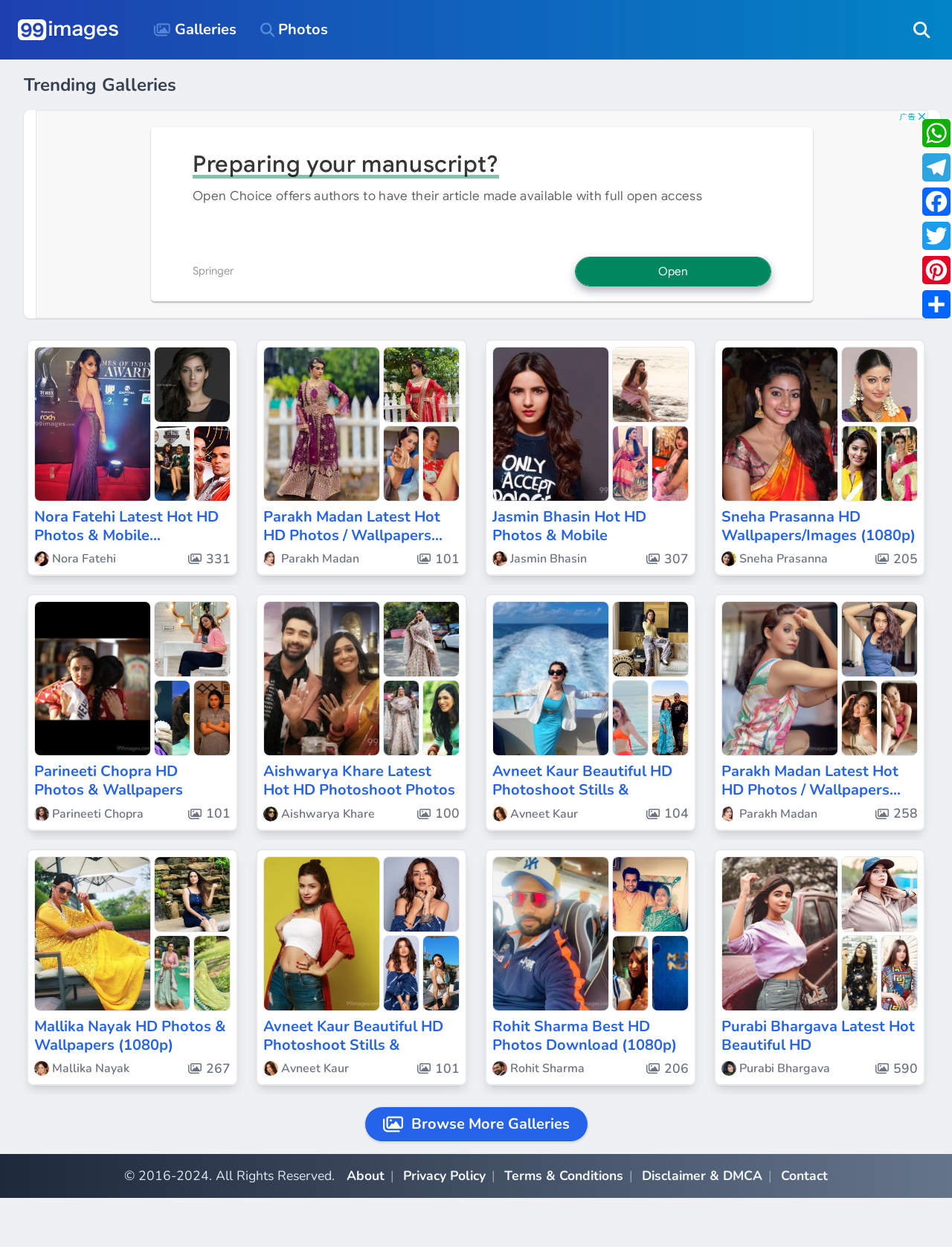What is the resolution of Nora Fatehi's photos?
Please answer the question with a detailed response using the information from the screenshot.

The webpage contains links with text 'Nora Fatehi Latest Hot HD Photos & Mobile Wallpapers (1080p)' which indicates that the resolution of Nora Fatehi's photos is 1080p.